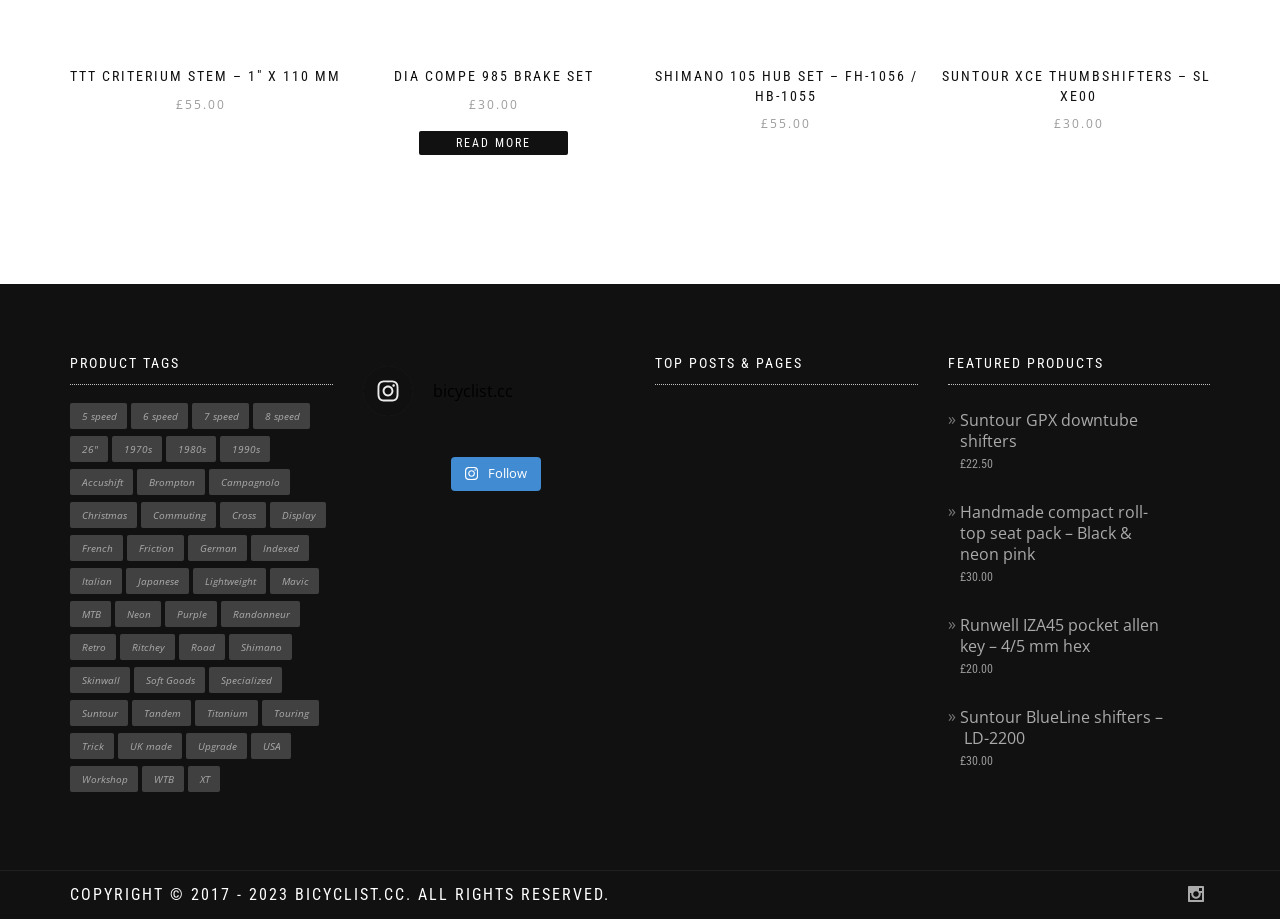Please identify the bounding box coordinates of the element's region that should be clicked to execute the following instruction: "Contact via email". The bounding box coordinates must be four float numbers between 0 and 1, i.e., [left, top, right, bottom].

None